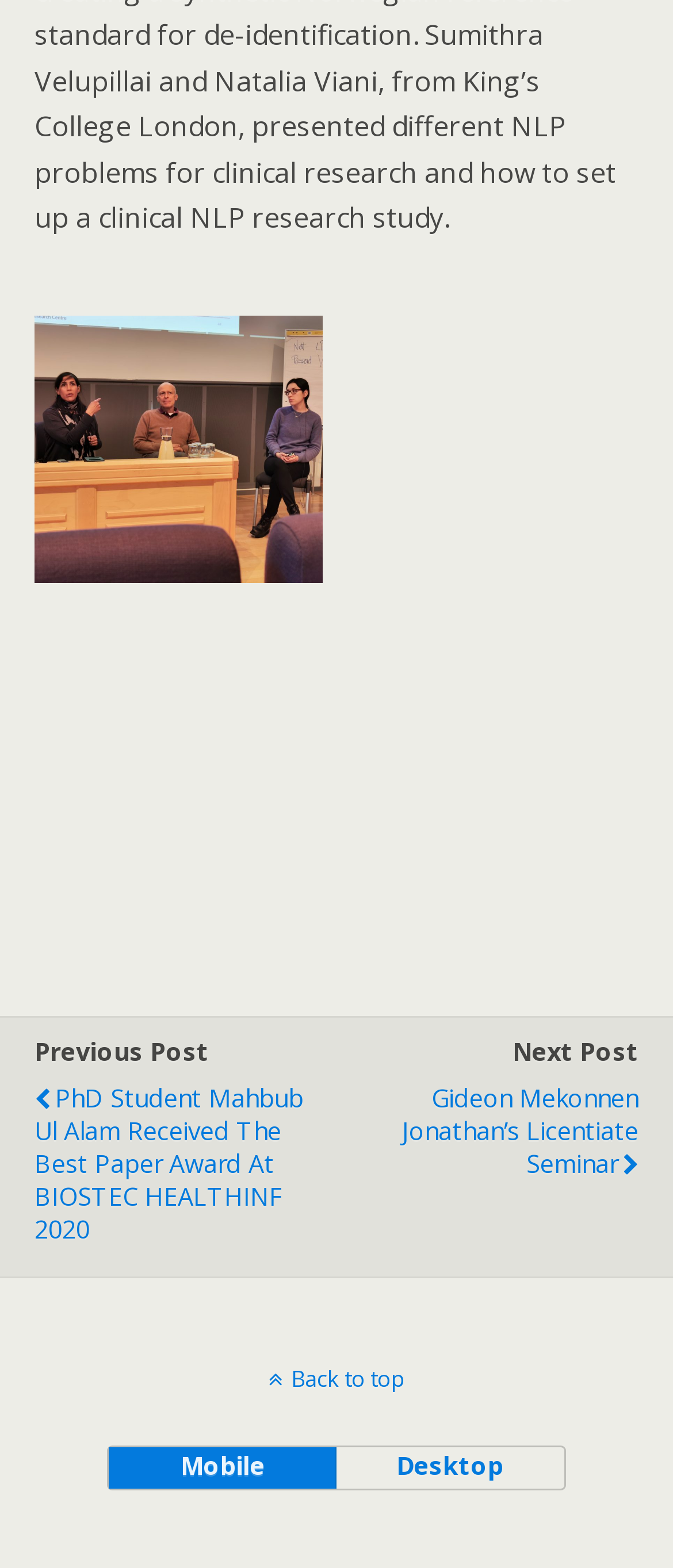Look at the image and answer the question in detail:
What is the text of the previous post link?

I found the StaticText element with ID 45, which has the text 'Previous Post'. This element is likely a link to the previous post on the webpage.